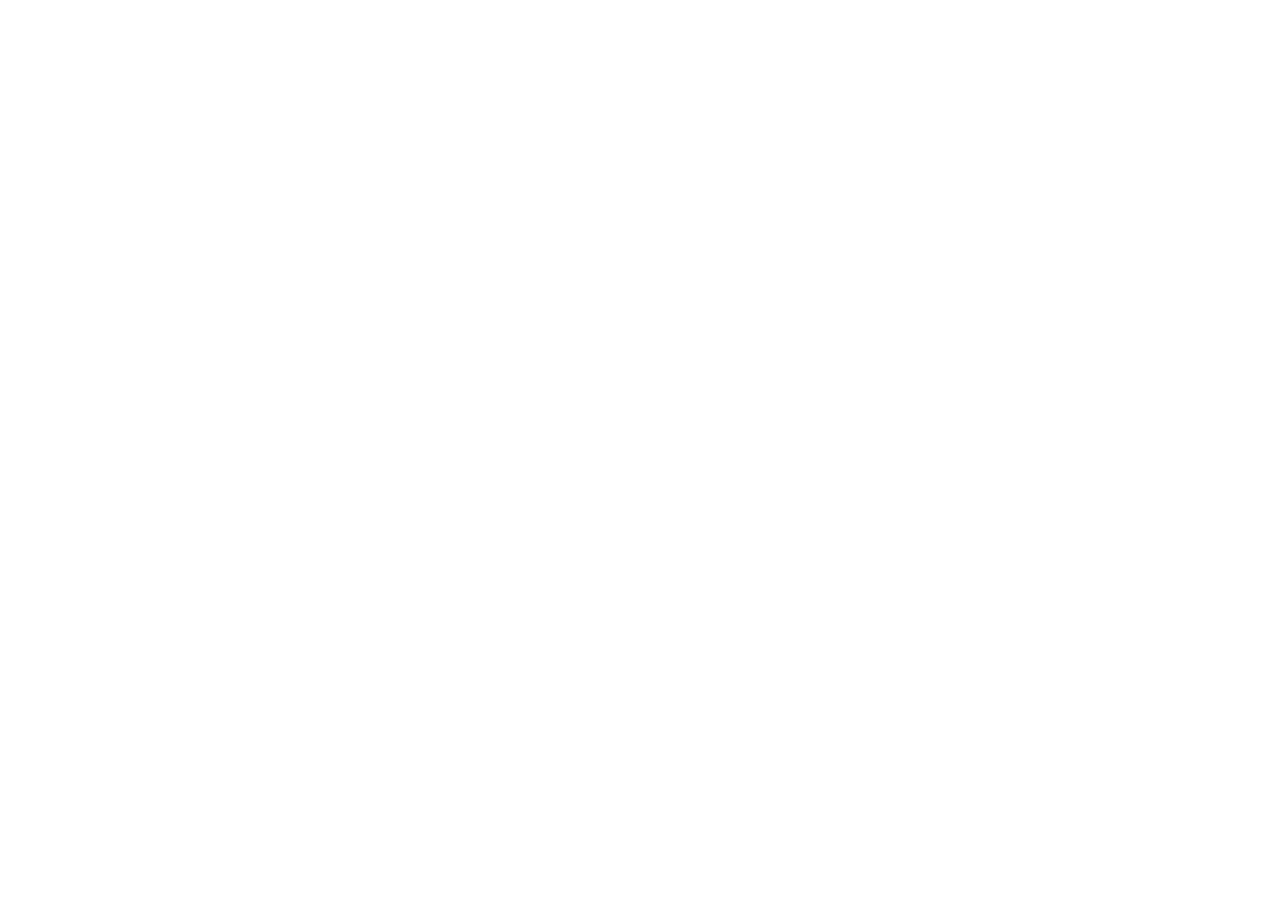Using the element description: "NightNight Cartridge", determine the bounding box coordinates. The coordinates should be in the format [left, top, right, bottom], with values between 0 and 1.

[0.605, 0.736, 0.766, 0.789]